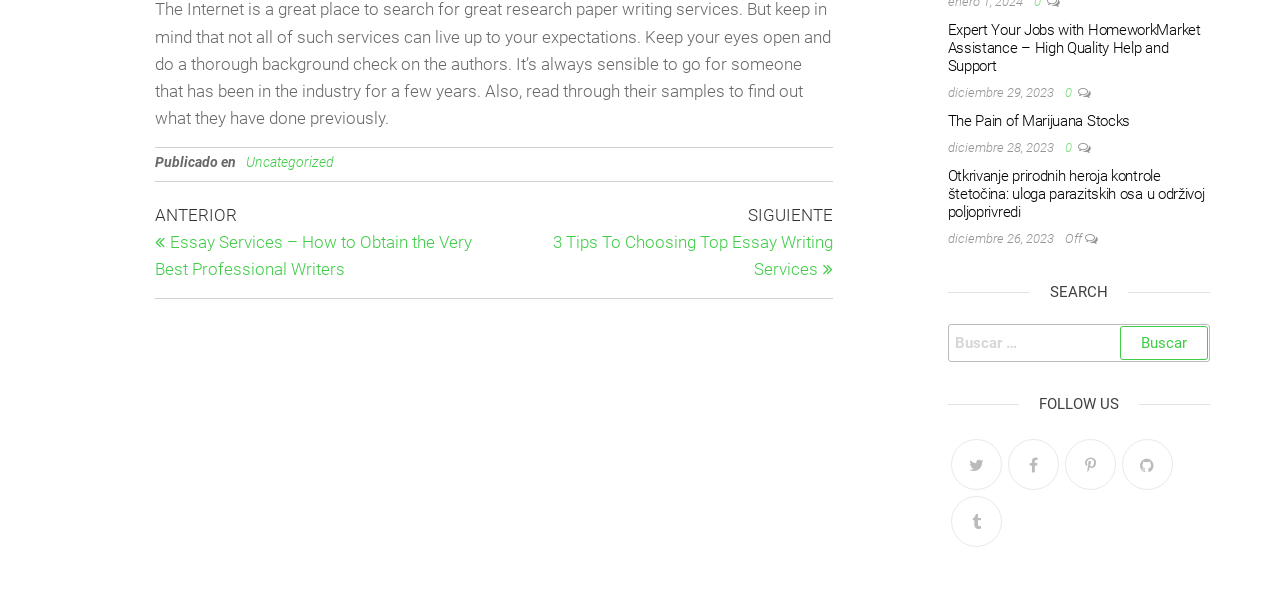Please provide a detailed answer to the question below based on the screenshot: 
How many comments does the second post have?

The second post has 0 comments which can be found by looking at the link '0' with the bounding box coordinates [0.832, 0.236, 0.842, 0.262] under the 'diciembre 28, 2023' static text.